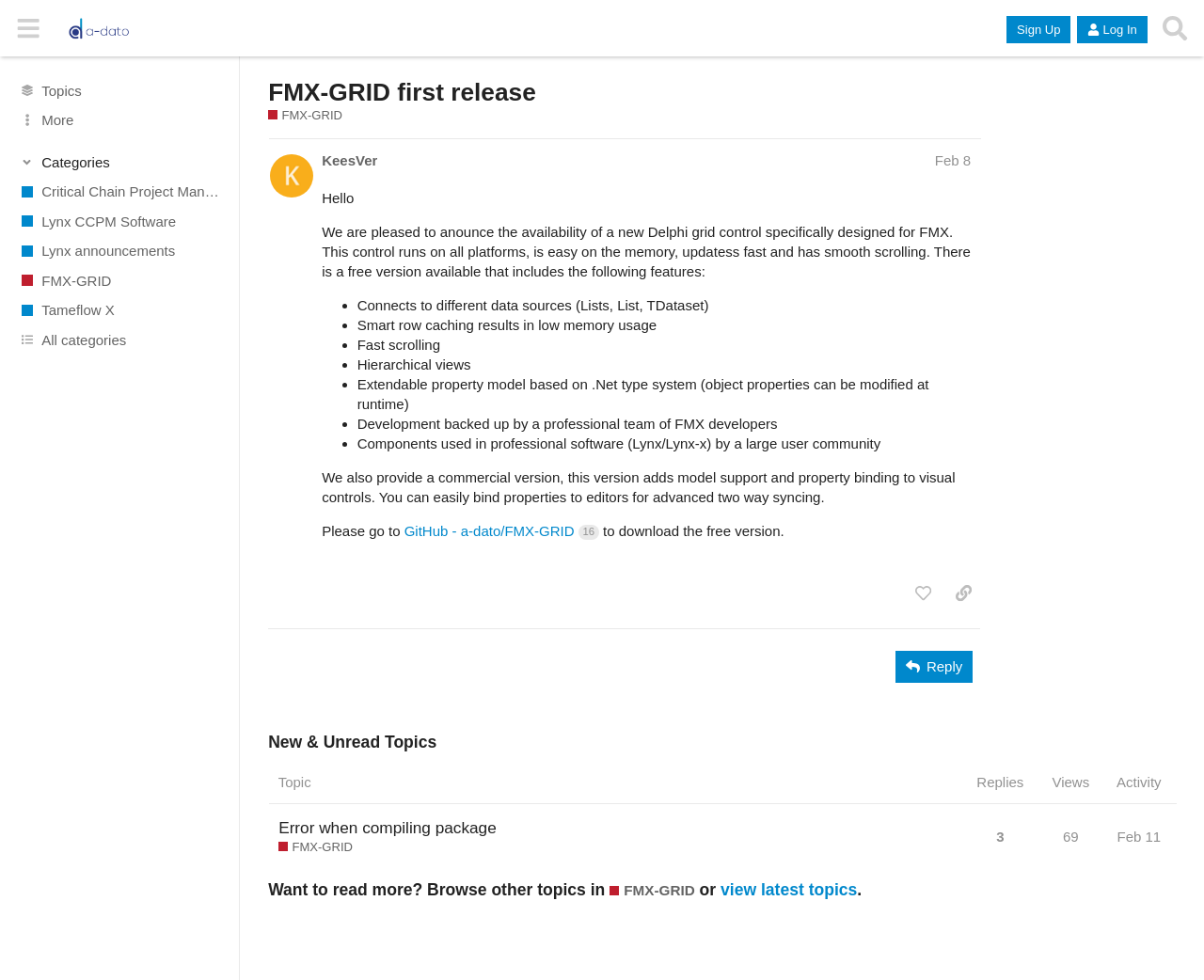Please identify the bounding box coordinates for the region that you need to click to follow this instruction: "View the 'FMX-GRID first release' post".

[0.223, 0.079, 0.915, 0.109]